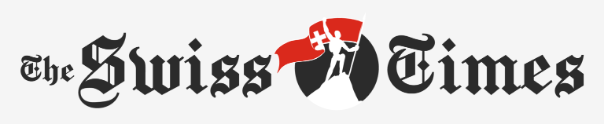What is the figure in the logo holding?
Based on the image, answer the question with a single word or brief phrase.

Swiss flag